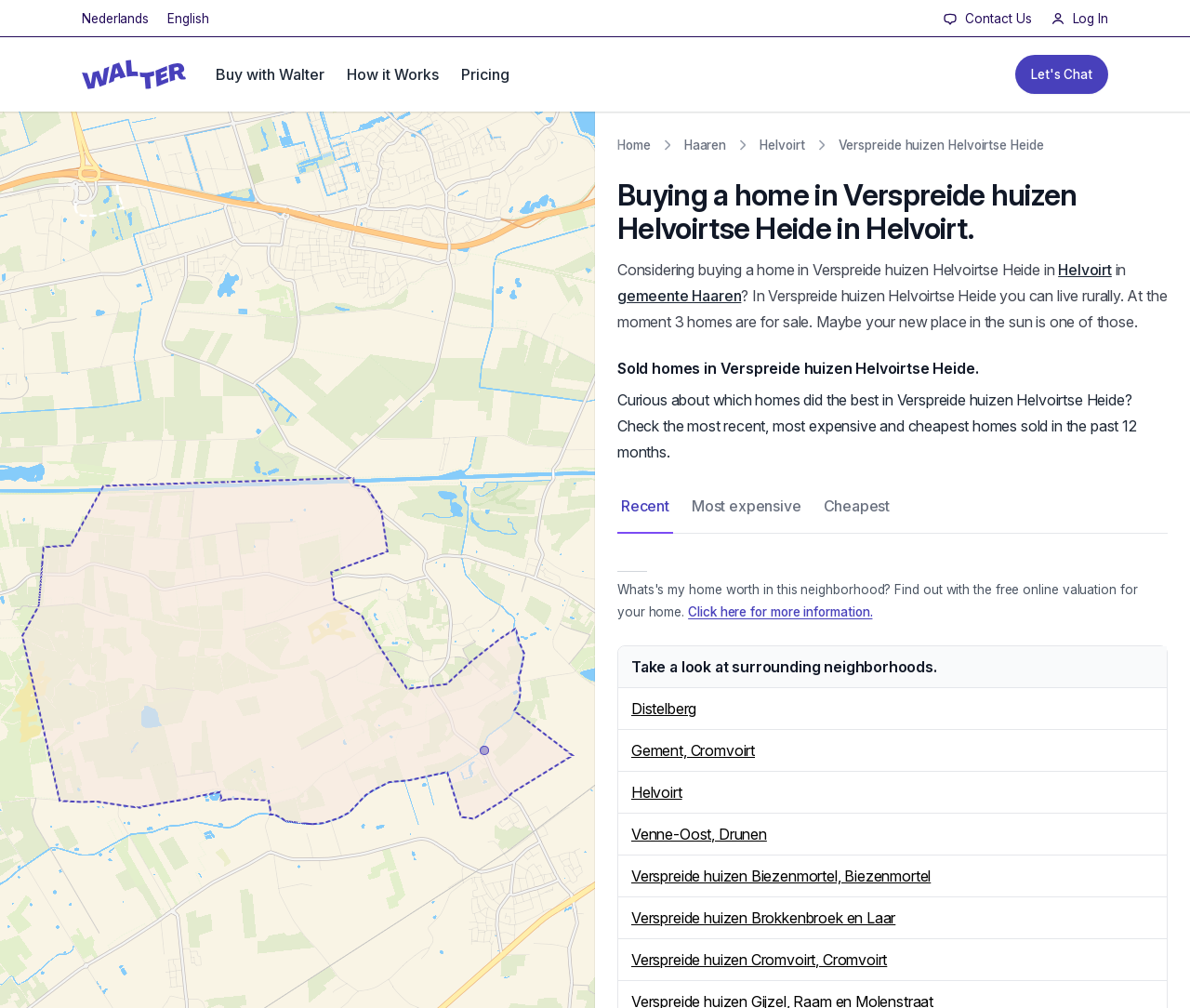Determine the bounding box coordinates for the clickable element required to fulfill the instruction: "Switch to English language". Provide the coordinates as four float numbers between 0 and 1, i.e., [left, top, right, bottom].

[0.069, 0.002, 0.125, 0.035]